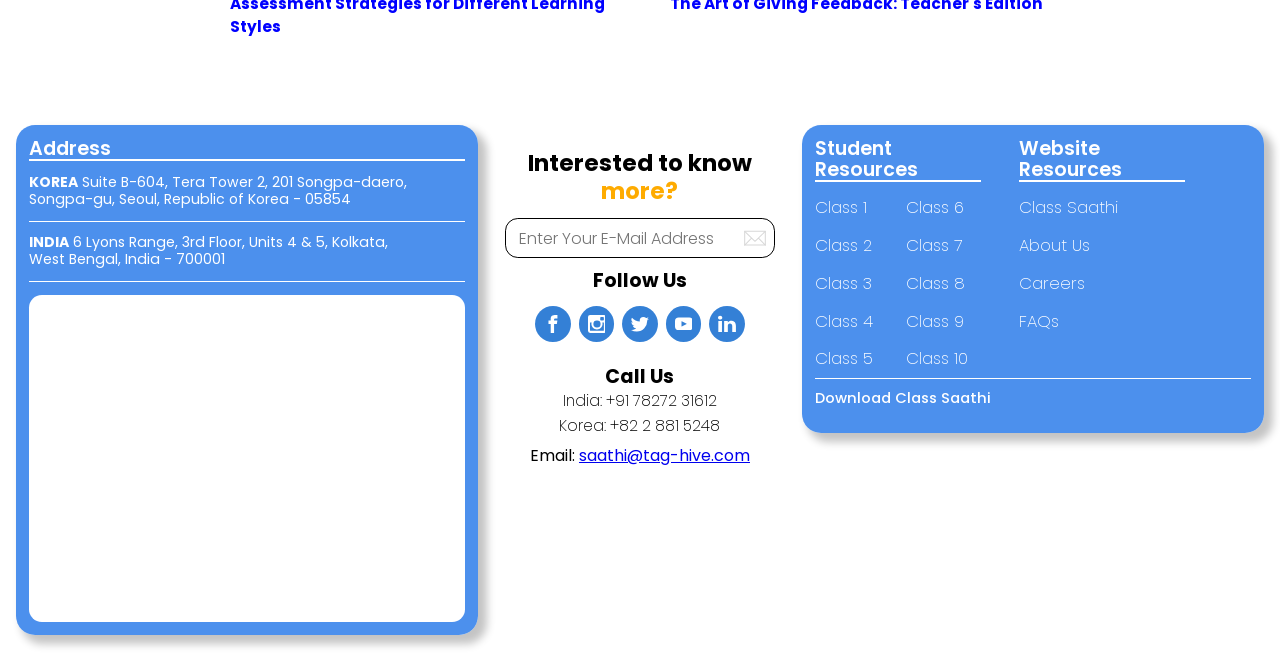Please specify the bounding box coordinates of the area that should be clicked to accomplish the following instruction: "Download Class Saathi". The coordinates should consist of four float numbers between 0 and 1, i.e., [left, top, right, bottom].

[0.637, 0.587, 0.774, 0.617]